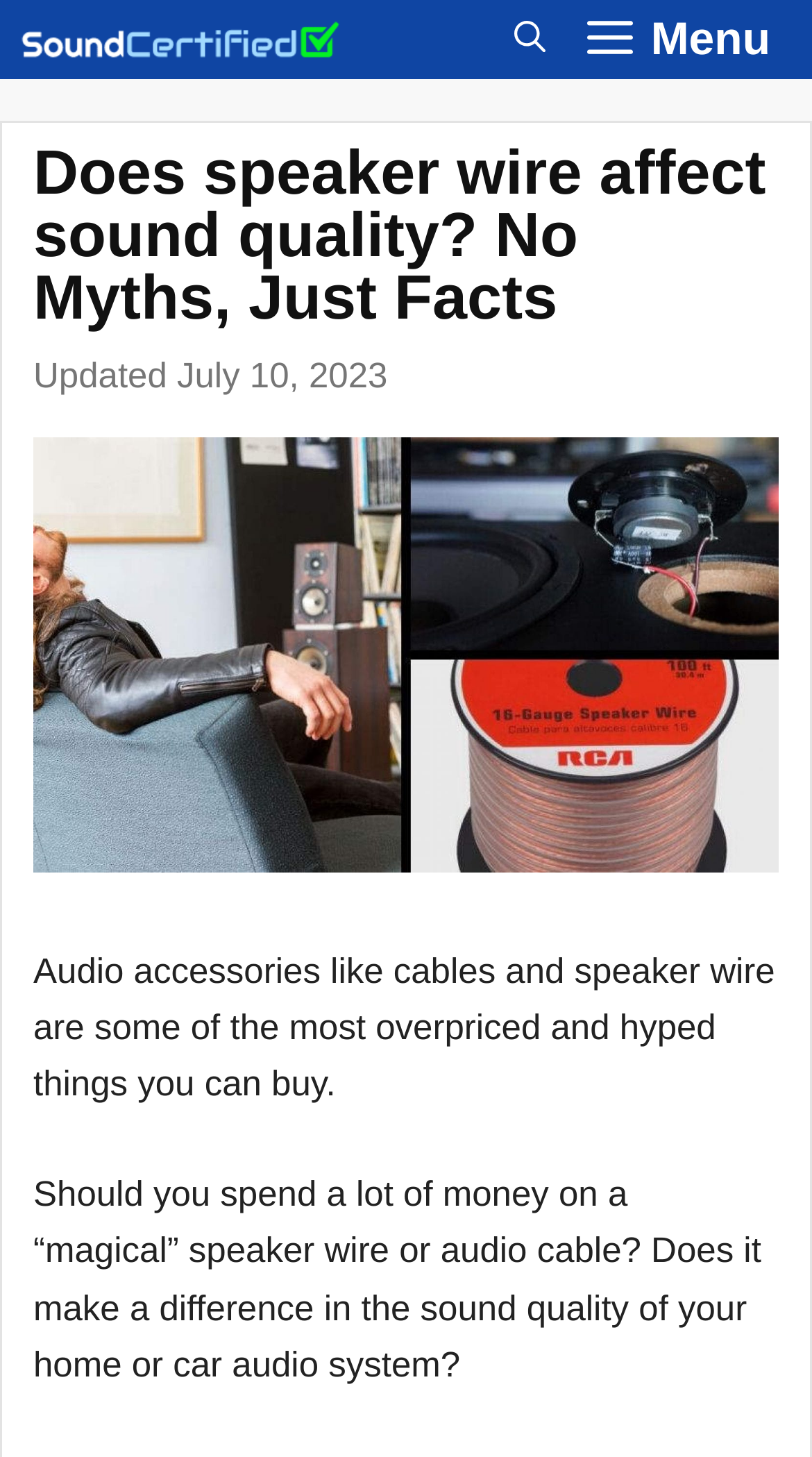Highlight the bounding box of the UI element that corresponds to this description: "aria-label="Open Search Bar"".

[0.607, 0.0, 0.696, 0.054]